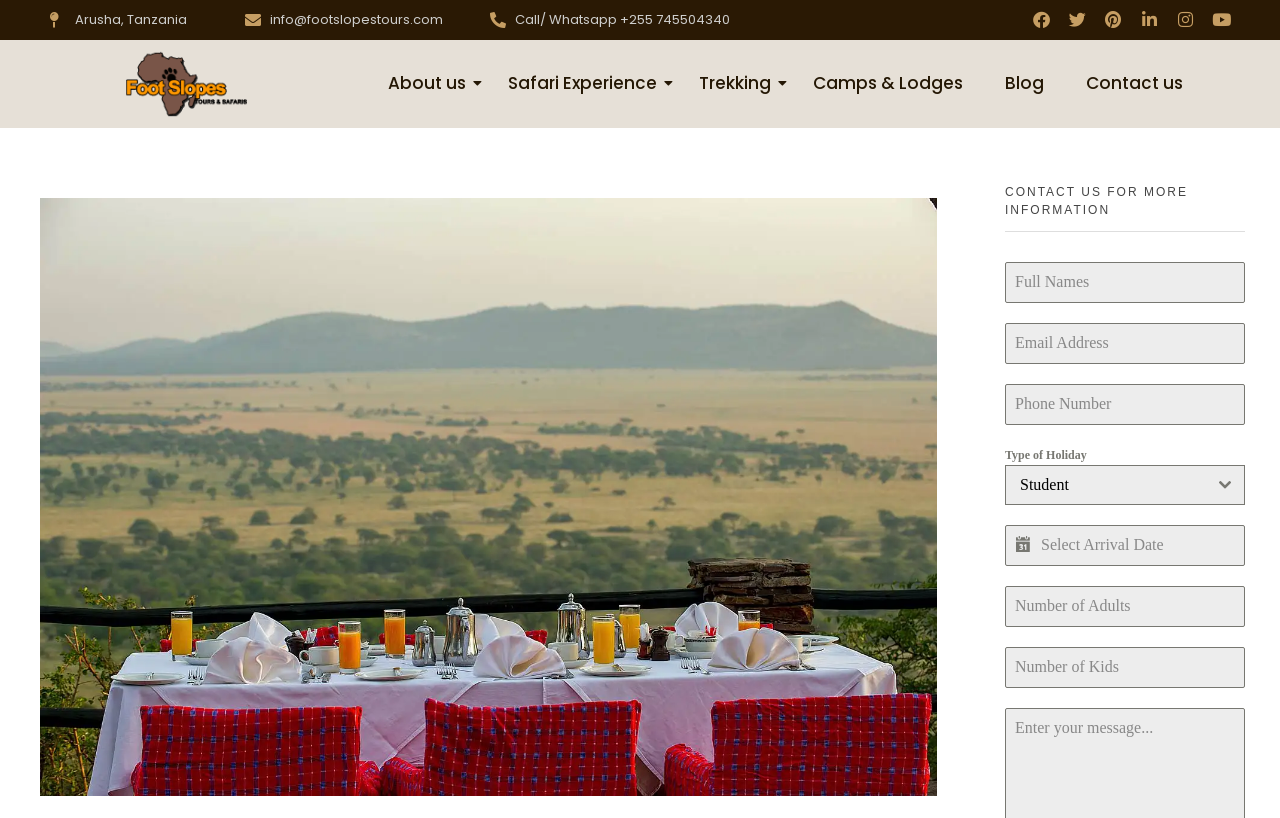Determine the bounding box coordinates for the area you should click to complete the following instruction: "Click the Facebook link".

[0.807, 0.014, 0.82, 0.035]